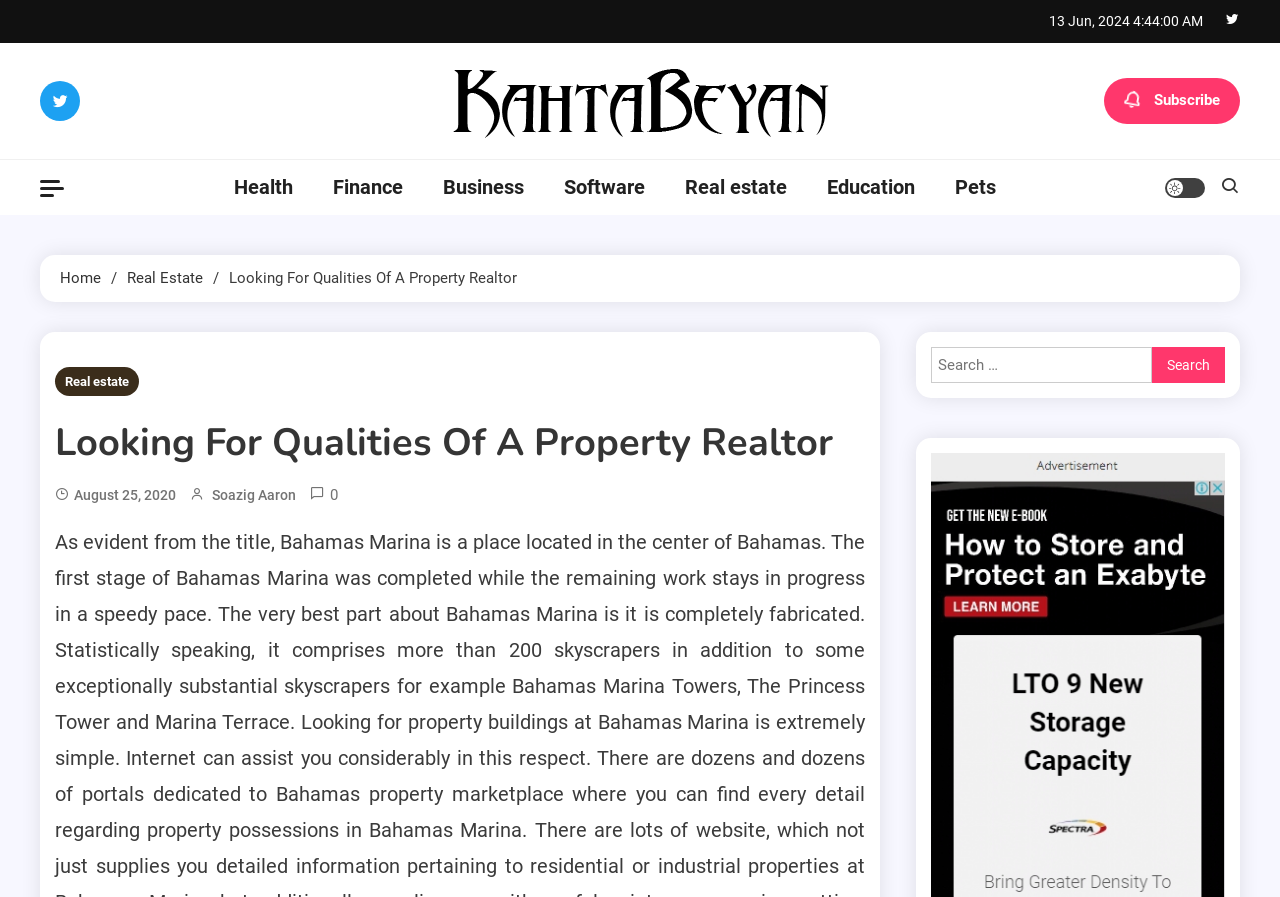Using the details from the image, please elaborate on the following question: What is the estimated reading time of the article?

I found the estimated reading time of the article by looking at the section below the header, where it says '3 MINS READ'.